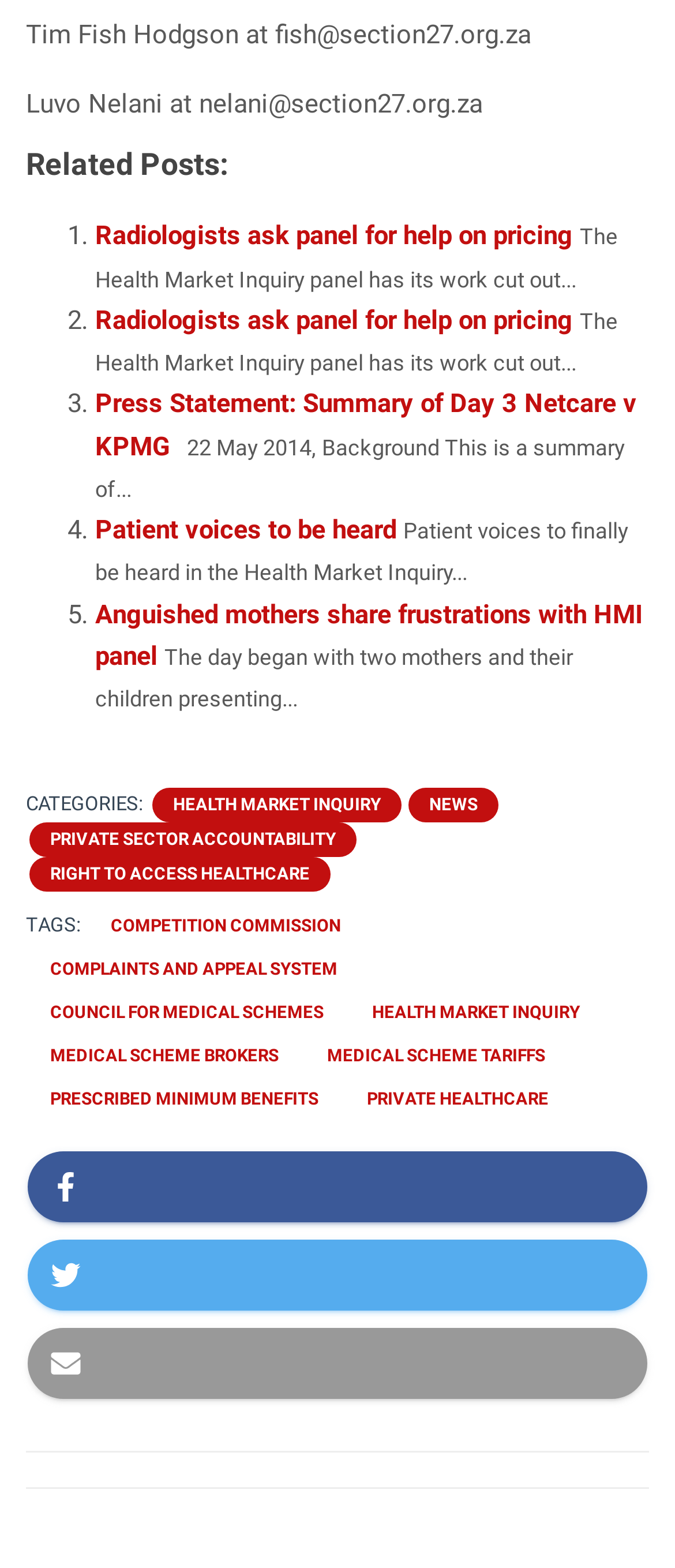Kindly respond to the following question with a single word or a brief phrase: 
What categories are listed on the webpage?

4